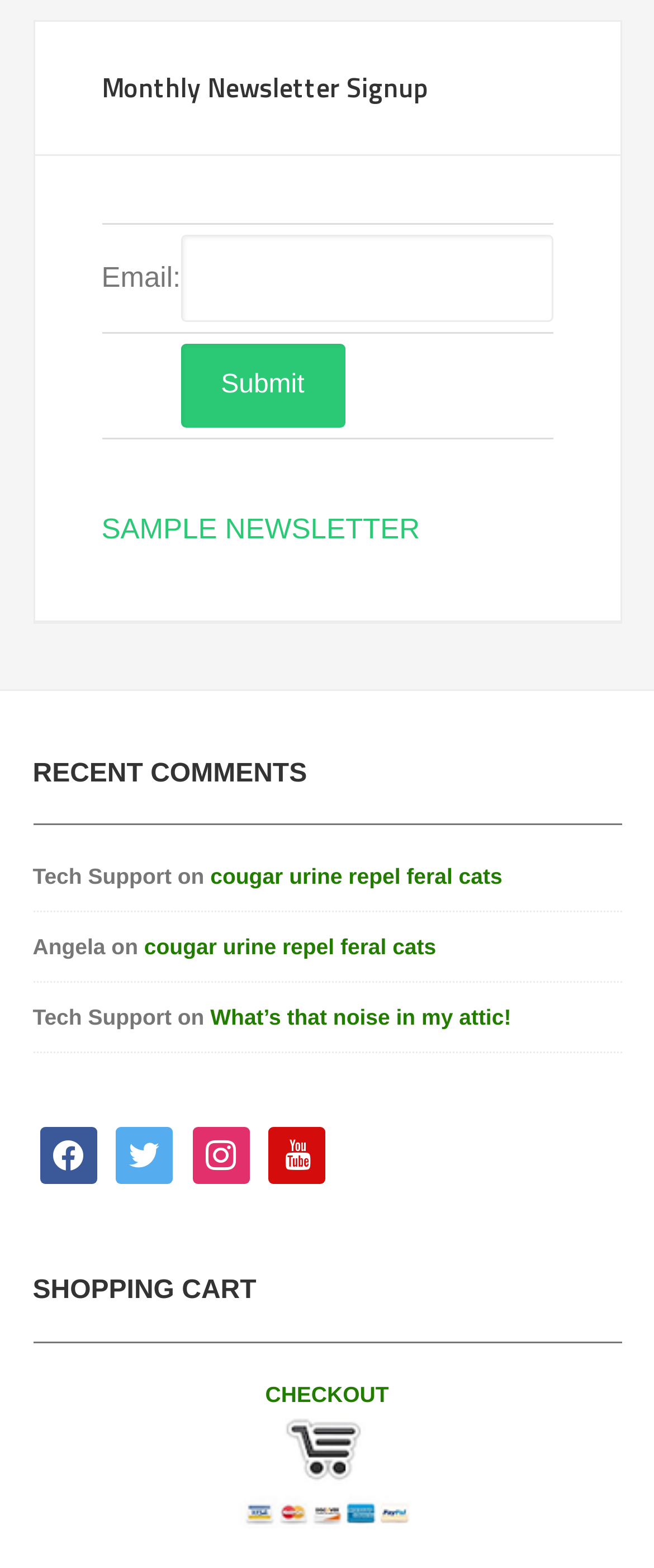Using the webpage screenshot, find the UI element described by cougar urine repel feral cats. Provide the bounding box coordinates in the format (top-left x, top-left y, bottom-right x, bottom-right y), ensuring all values are floating point numbers between 0 and 1.

[0.322, 0.551, 0.768, 0.567]